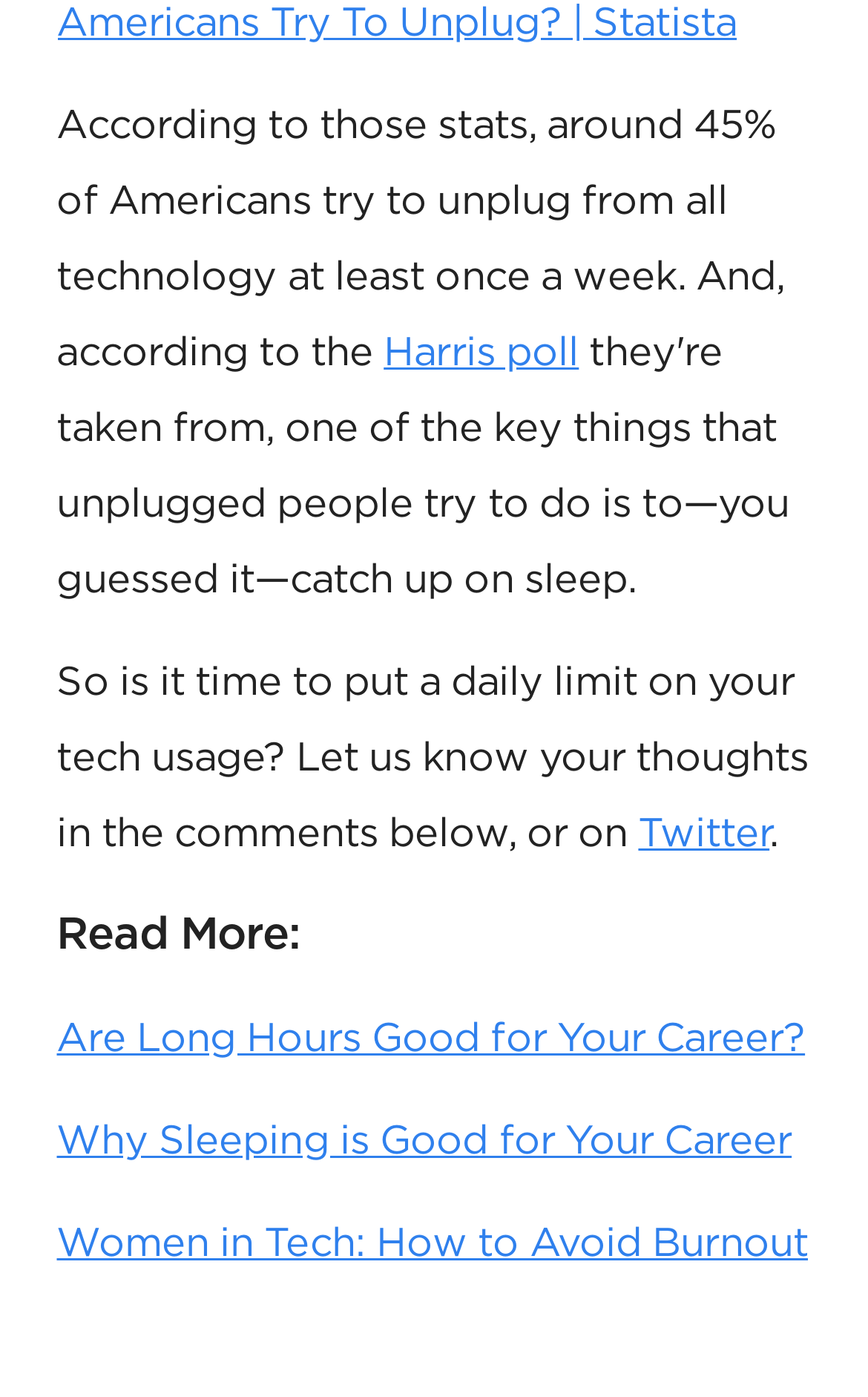Please reply with a single word or brief phrase to the question: 
How many links are provided in the 'Read More' section?

3